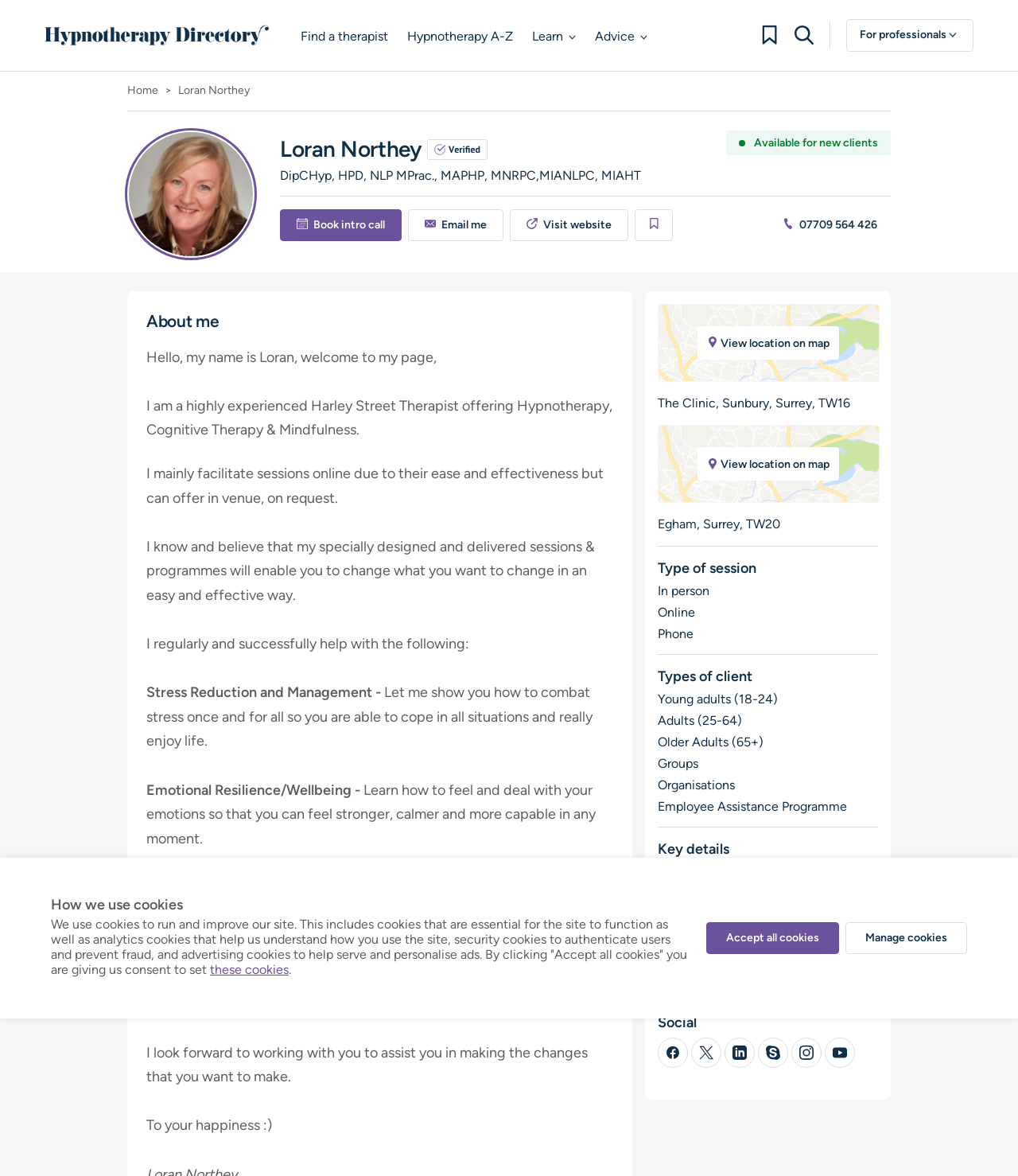Determine the bounding box coordinates of the clickable region to follow the instruction: "Check the course catalog".

None